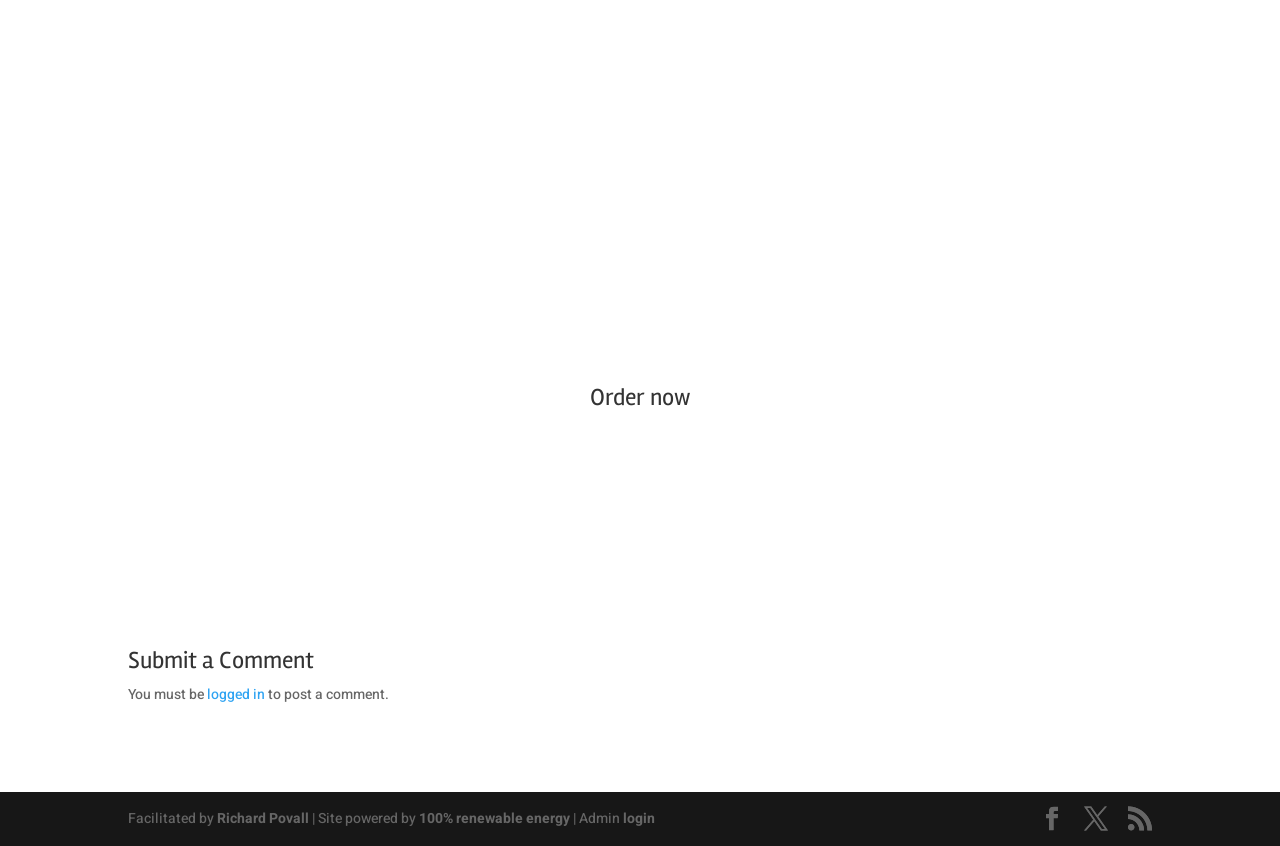What is the first action suggested on the webpage?
Please give a detailed and elaborate explanation in response to the question.

The first action suggested on the webpage is 'Order now' which is a heading element with a link, indicating that the user can place an order by clicking on it.